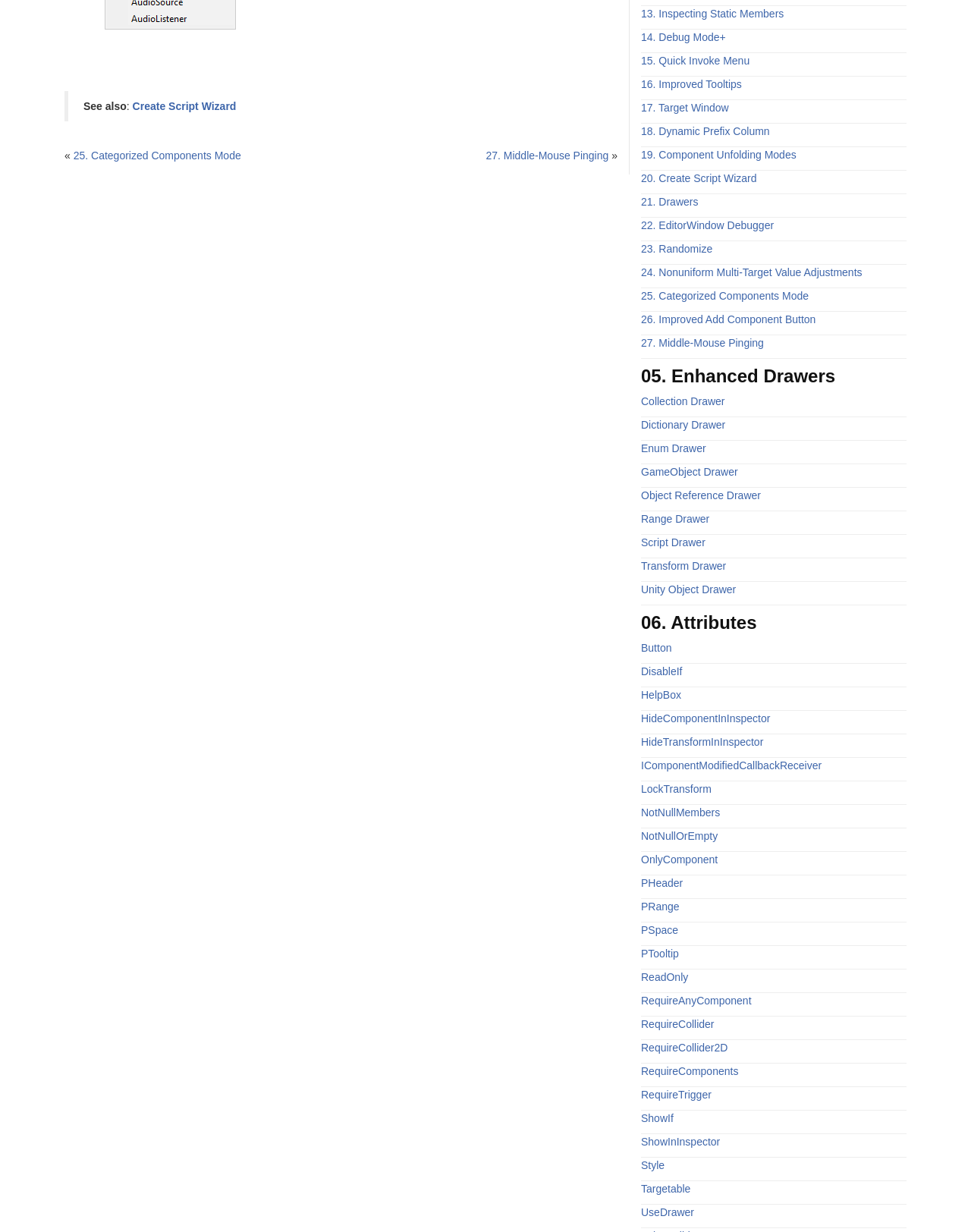Identify the bounding box coordinates for the UI element described as: "RequireAnyComponent".

[0.66, 0.807, 0.774, 0.817]